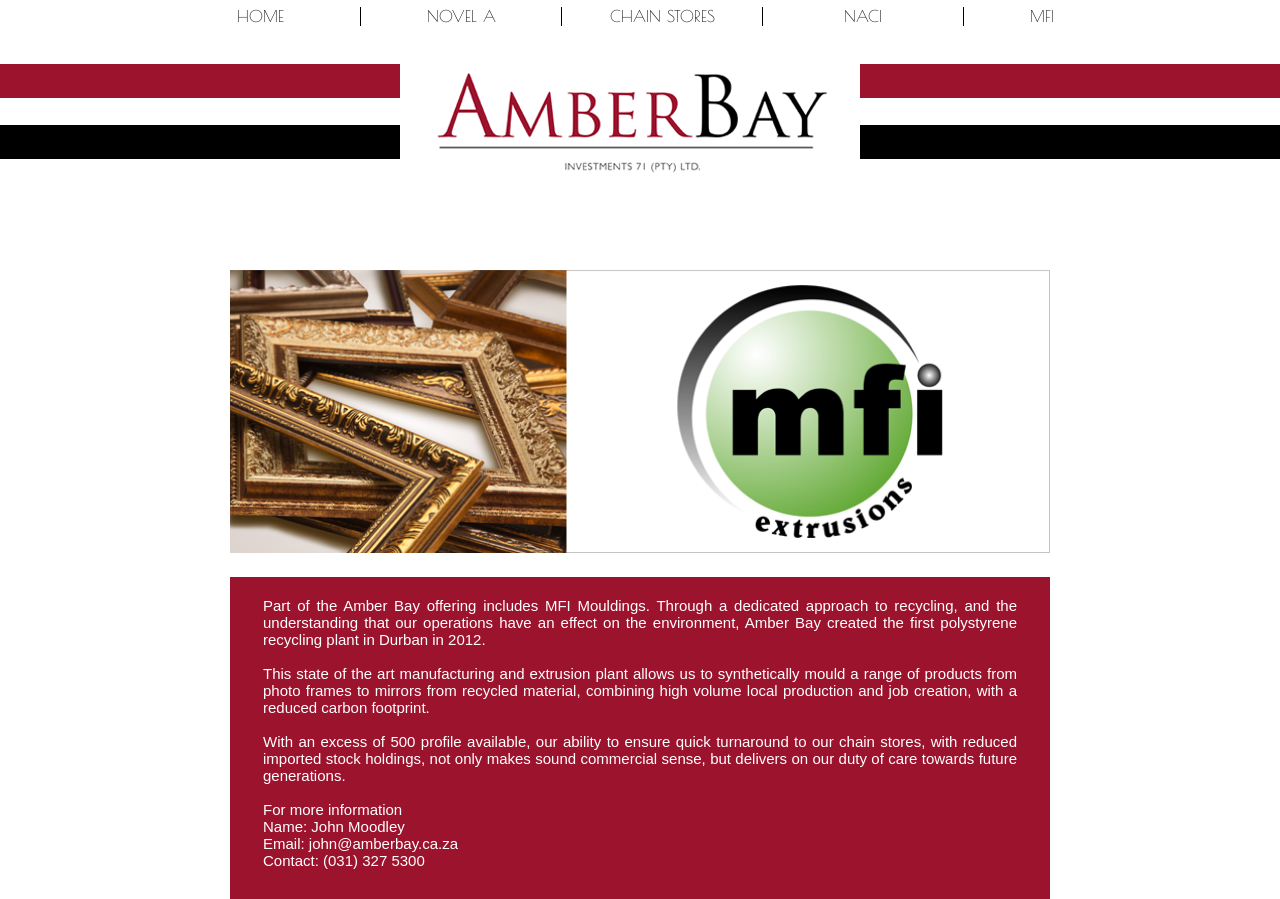Find the bounding box of the web element that fits this description: "Chain Stores".

[0.476, 0.008, 0.558, 0.028]